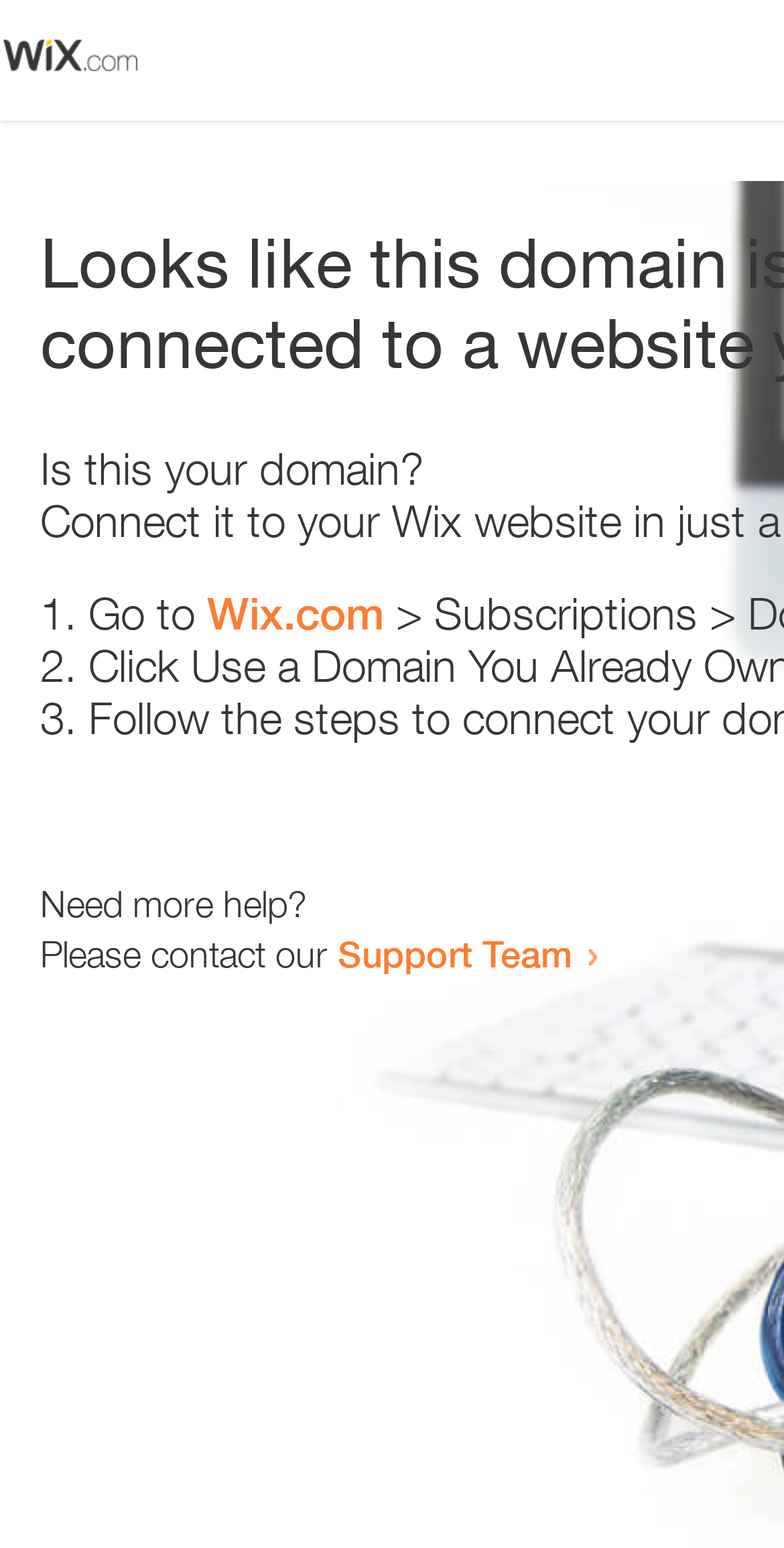Describe the webpage meticulously, covering all significant aspects.

The webpage appears to be an error page, with a small image at the top left corner. Below the image, there is a heading that reads "Is this your domain?" in a prominent position. 

Underneath the heading, there is a numbered list with three items. The first item starts with "1." and contains the text "Go to" followed by a link to "Wix.com". The second item starts with "2." and the third item starts with "3.", but their contents are not specified. 

Further down the page, there is a section that asks "Need more help?" and provides a contact option, stating "Please contact our Support Team" with a link to the Support Team.